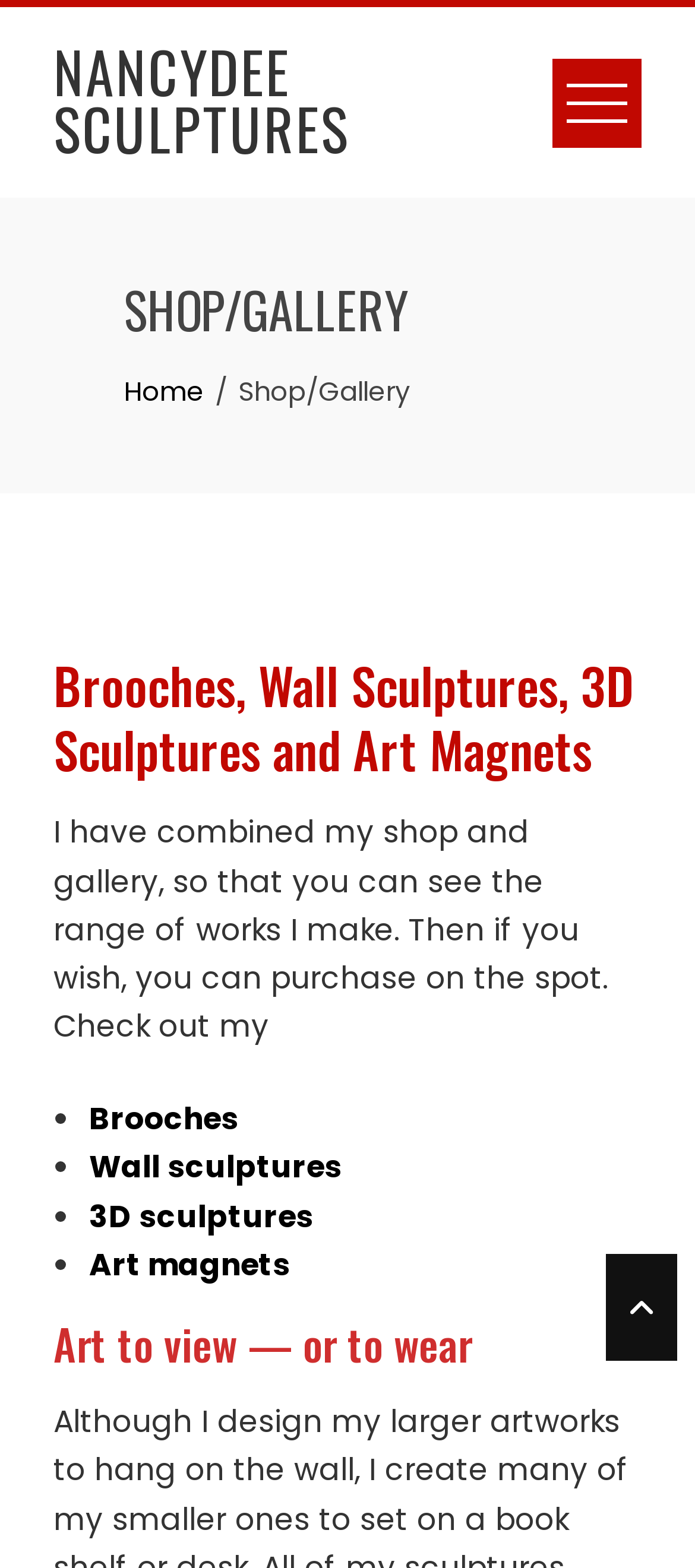Explain the webpage's layout and main content in detail.

The webpage is a shop and gallery for NancyDee Sculptures, showcasing the artist's works that have been sold and those that are still available. At the top left, there is a prominent link to "NANCYDEE SCULPTURES" and another link at the top right with no text. Below these links, there is a heading "SHOP/GALLERY" followed by a navigation section with breadcrumbs, which includes a link to "Home" and a static text "Shop/Gallery".

Below the navigation section, there is a heading that describes the types of sculptures available, including brooches, wall sculptures, 3D sculptures, and art magnets. A paragraph of text explains that the shop and gallery are combined, allowing visitors to view and purchase artworks on the spot. 

Underneath the paragraph, there is a list of links to specific types of sculptures, each preceded by a bullet point. The list includes links to brooches, wall sculptures, 3D sculptures, and art magnets. 

Finally, at the bottom of the page, there is a heading "Art to view — or to wear", which seems to be a subtitle or a section title.